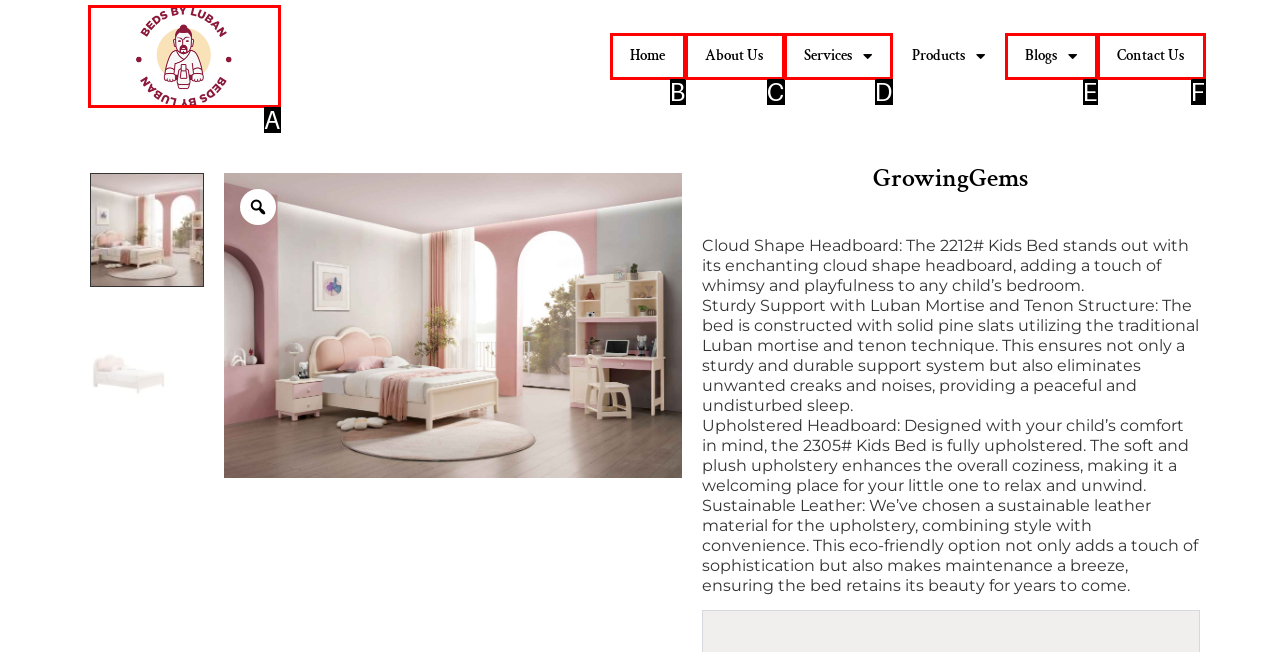Select the letter of the HTML element that best fits the description: Contact Us
Answer with the corresponding letter from the provided choices.

F